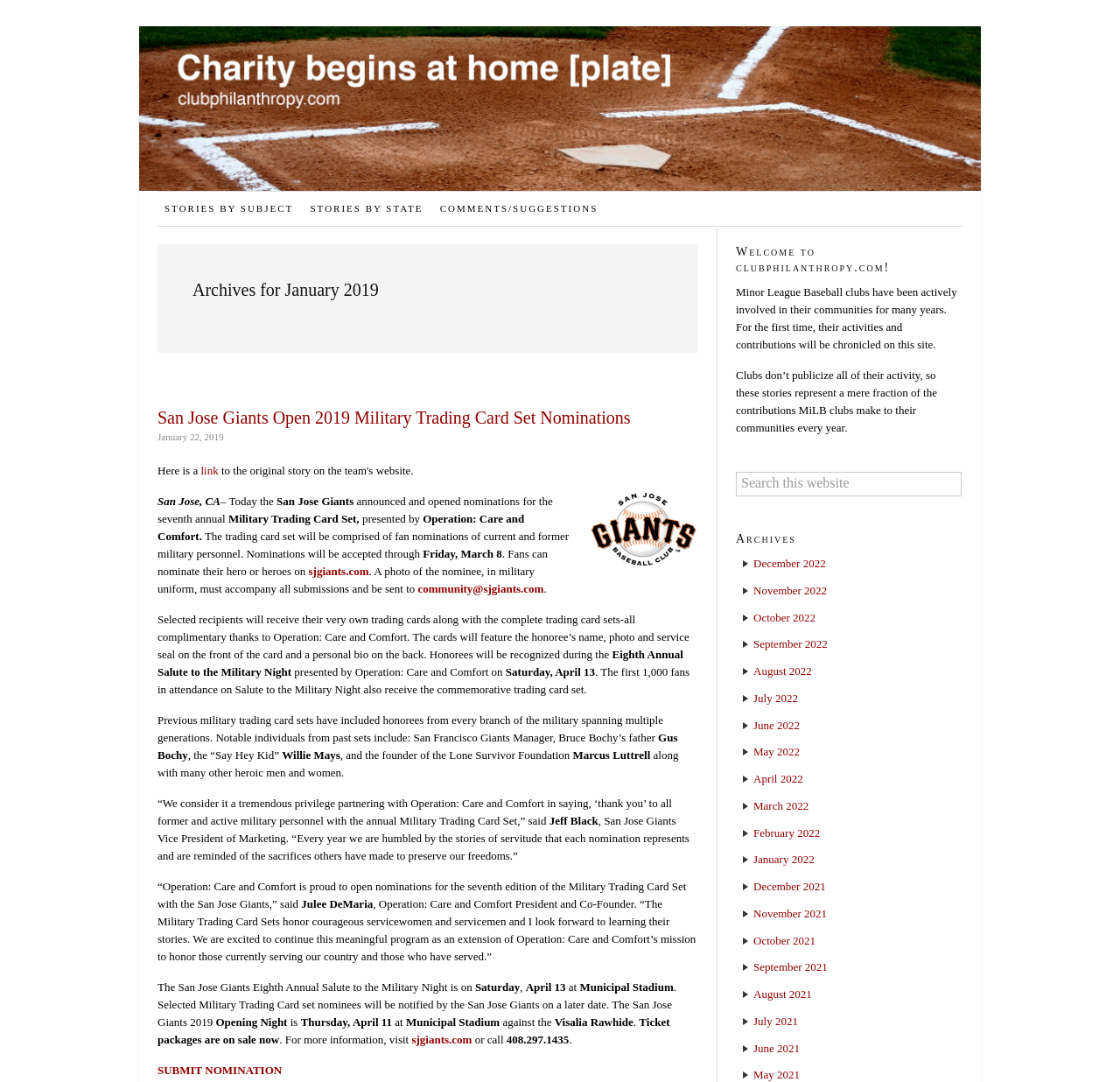Please identify the bounding box coordinates of the region to click in order to complete the task: "Search this website". The coordinates must be four float numbers between 0 and 1, specified as [left, top, right, bottom].

[0.657, 0.436, 0.859, 0.459]